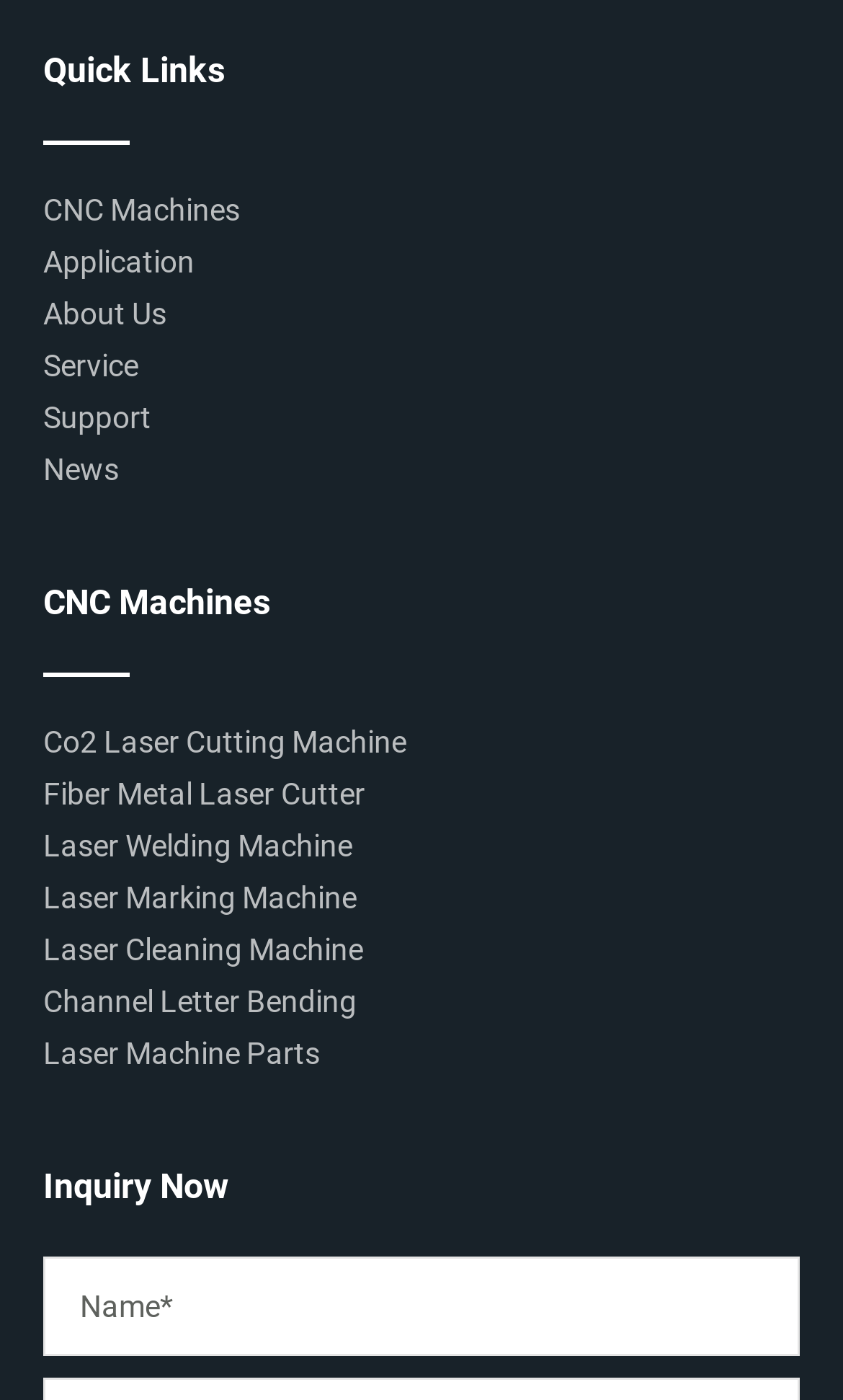Specify the bounding box coordinates of the element's region that should be clicked to achieve the following instruction: "Click on CNC Machines". The bounding box coordinates consist of four float numbers between 0 and 1, in the format [left, top, right, bottom].

[0.051, 0.137, 0.285, 0.162]